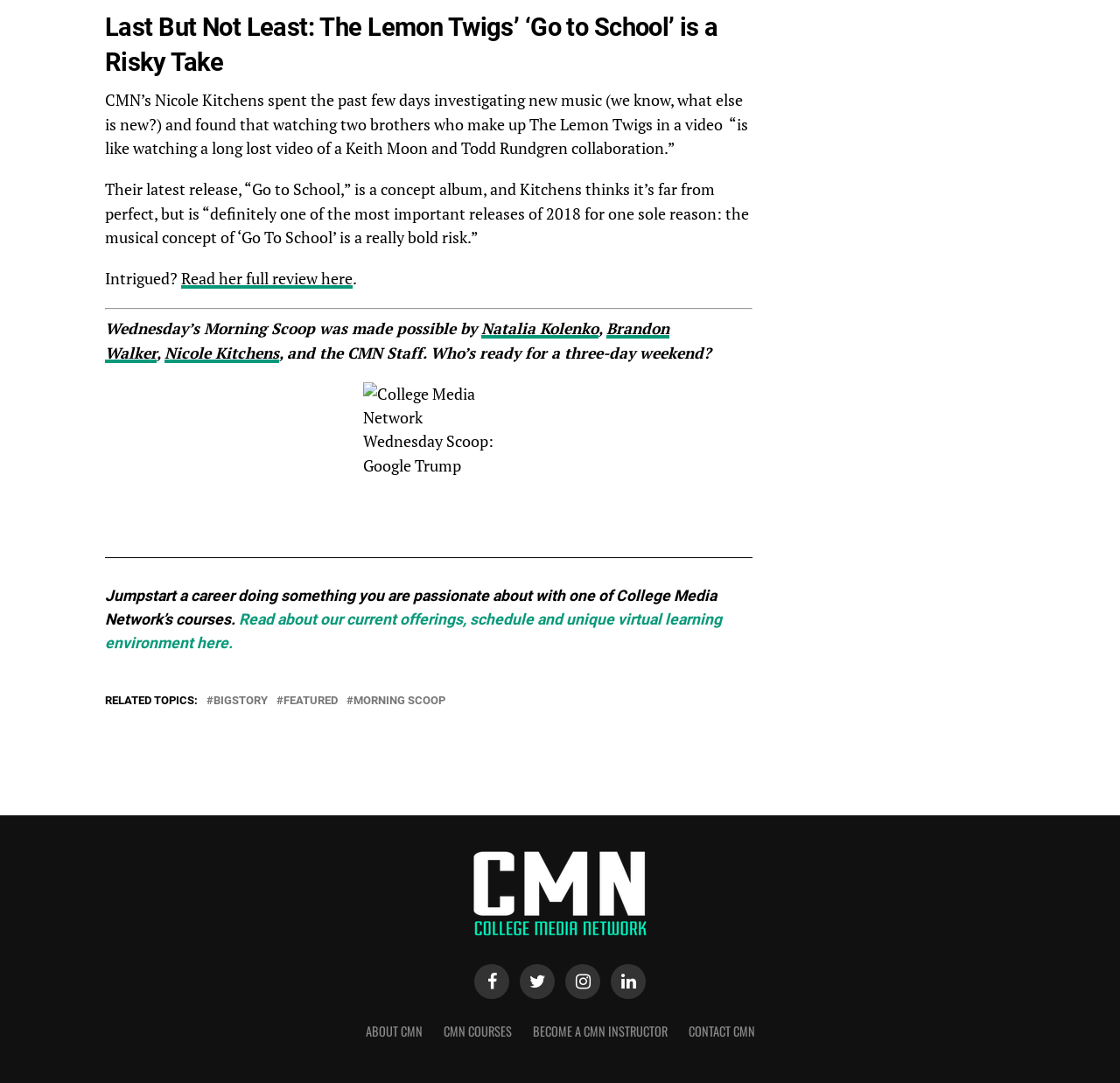Please provide the bounding box coordinates for the element that needs to be clicked to perform the instruction: "Read the full review of The Lemon Twigs' album". The coordinates must consist of four float numbers between 0 and 1, formatted as [left, top, right, bottom].

[0.162, 0.248, 0.315, 0.267]